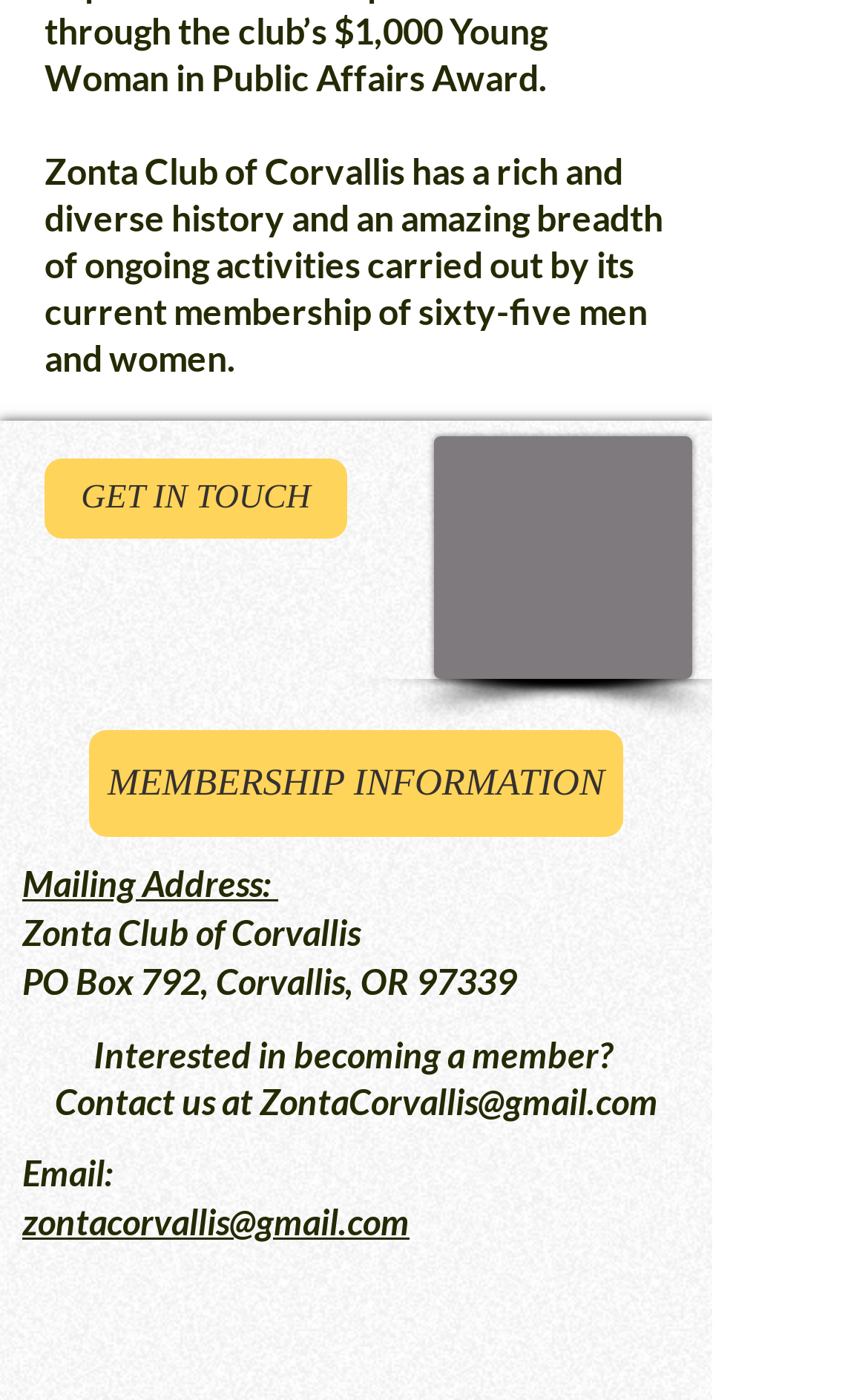Extract the bounding box coordinates of the UI element described by: "British Retro". The coordinates should include four float numbers ranging from 0 to 1, e.g., [left, top, right, bottom].

None